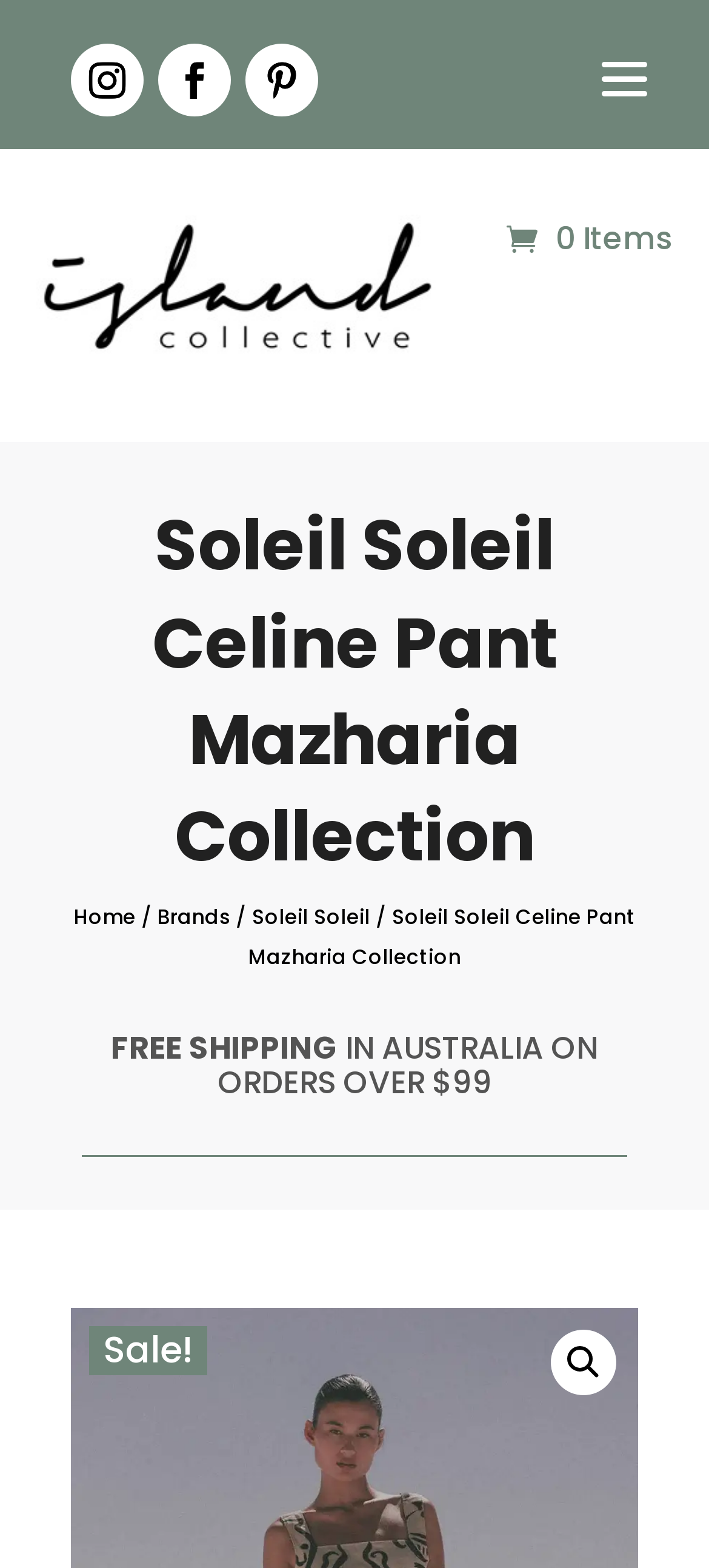Give a detailed account of the webpage, highlighting key information.

The webpage is about the Soleil Soleil Celine pant, a classic wide-leg pant with a loose fit, full-length, pockets, elastic waistband, and adjustable drawstring made of 100% linen. 

At the top right corner, there is a "Menu" button. Below it, there are three social media links represented by icons. To the left of these icons, there is an "Island Collective" logo, which is an image. 

On the top right side, there is a link indicating "0 Items" with a shopping cart icon. 

The main content of the webpage is divided into sections. The first section has a heading that reads "Soleil Soleil Celine Pant Mazharia Collection". Below the heading, there is a breadcrumb navigation menu that shows the path "Home > Brands > Soleil Soleil > Soleil Soleil Celine Pant Mazharia Collection". 

Below the navigation menu, there are three lines of text. The first line reads "FREE SHIPPING", the second line reads "IN AUSTRALIA ON ORDERS OVER $99", and the third line reads "Sale!". 

At the bottom right corner, there is a magnifying glass icon, which is a link.